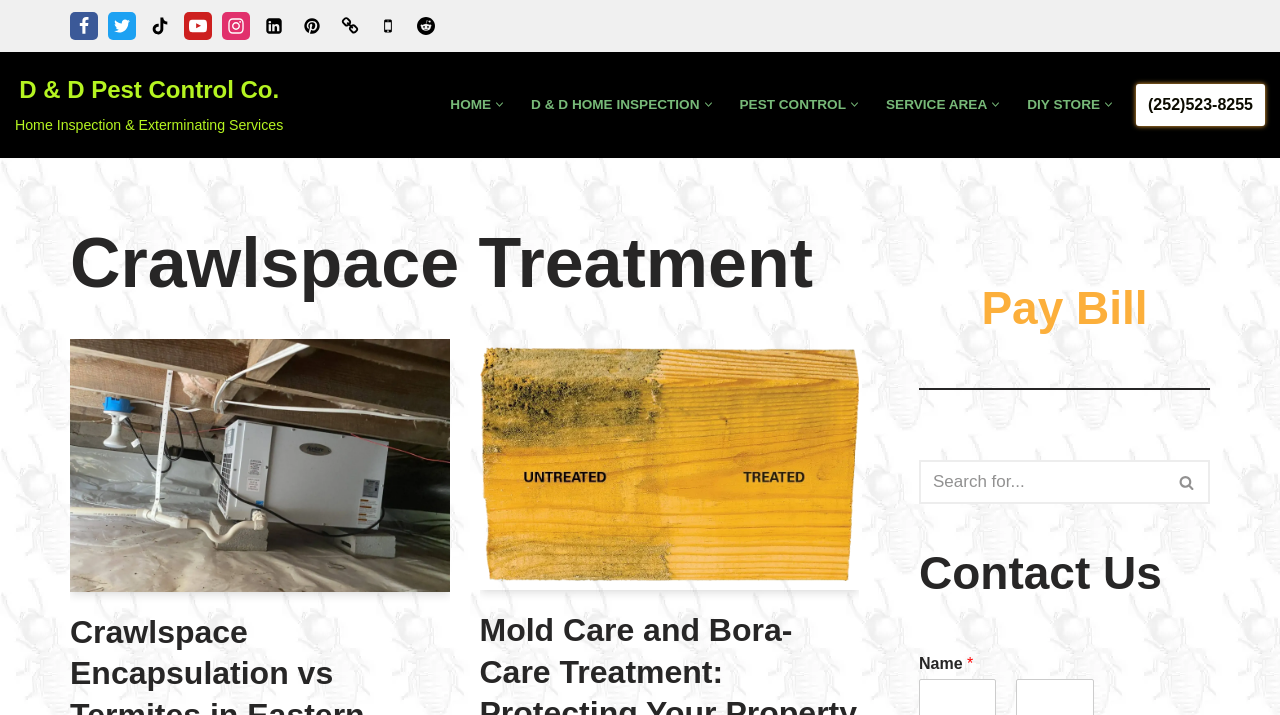Please determine the bounding box coordinates, formatted as (top-left x, top-left y, bottom-right x, bottom-right y), with all values as floating point numbers between 0 and 1. Identify the bounding box of the region described as: (252)523-8255

[0.888, 0.118, 0.988, 0.176]